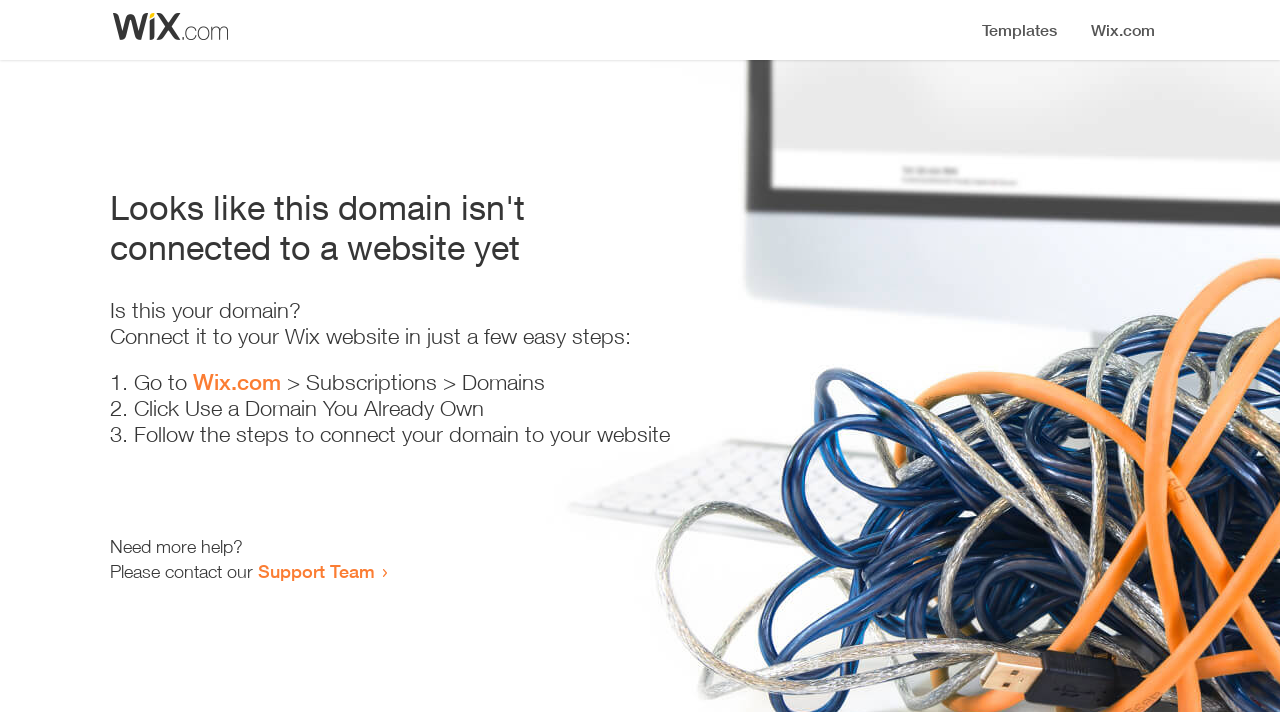Use a single word or phrase to respond to the question:
What should the user do if they need more help?

Contact Support Team